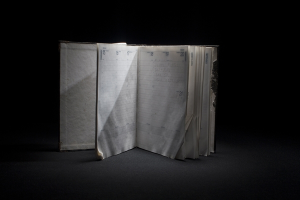Illustrate the image with a detailed caption.

The image captures an evocative scene of an open, aged diary resting against a dark backdrop. The diary's pages, slightly worn and yellowed with time, radiate a subtle, gentle light from the top, creating a haunting interplay of light and shadow. This illumination highlights the textures of the pages, emphasizing their creases and the faint impressions of handwritten notes. The overall composition speaks to themes of memory and neglect, echoing the artist's contemplation of abandonment and the significance of personal histories tethered to forgotten items. The open diary invites the viewer to ponder the untold stories and memories it holds, reflecting on the intimate connection between past experiences and the physical marks they leave behind. This piece resonates profoundly with the exploration of personal memories amid desolation, fitting within the broader context of contemporary photography studies showcased in the "Graduate Photography Online 2013" exhibition.